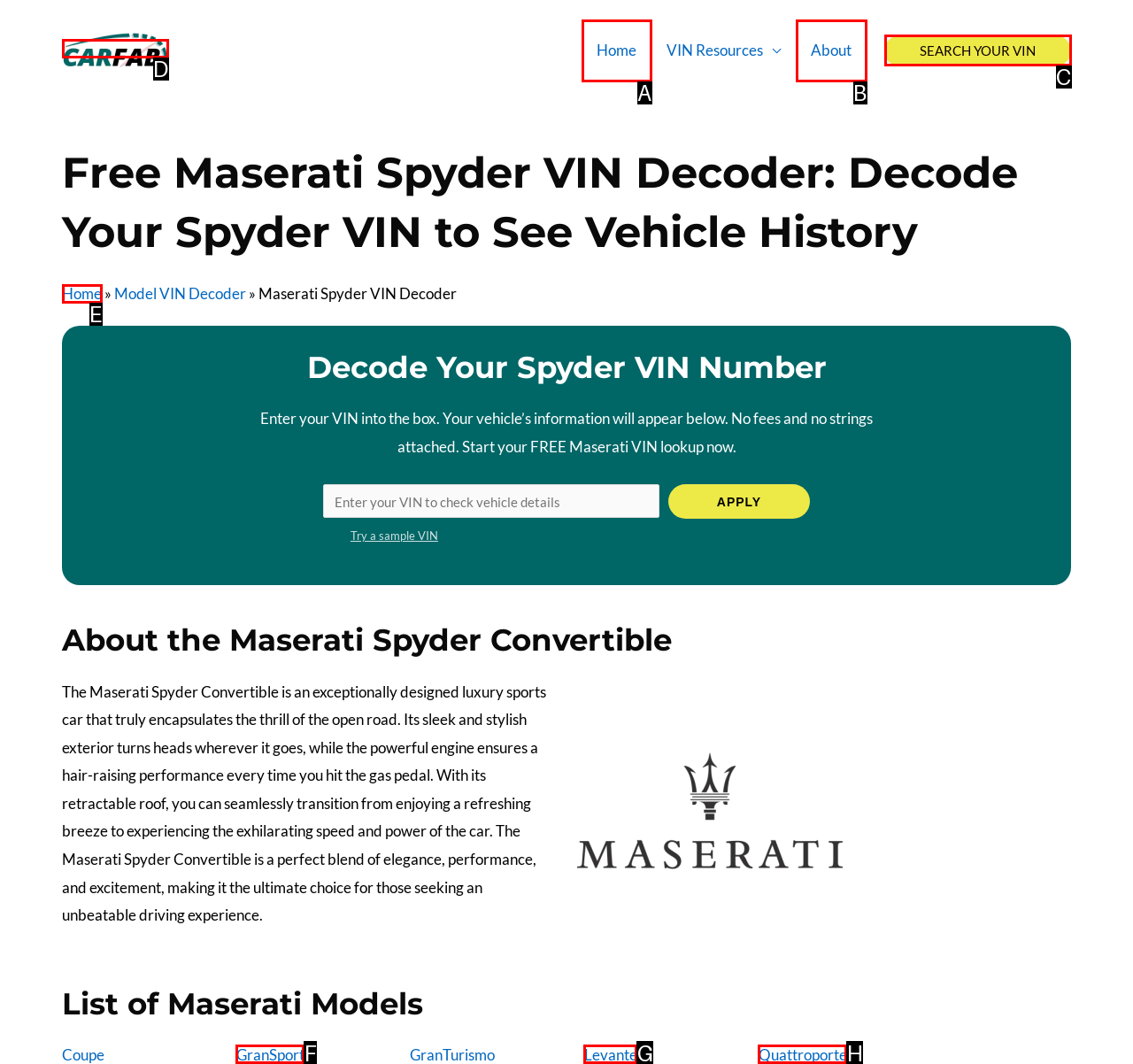From the provided choices, determine which option matches the description: Levante. Respond with the letter of the correct choice directly.

G